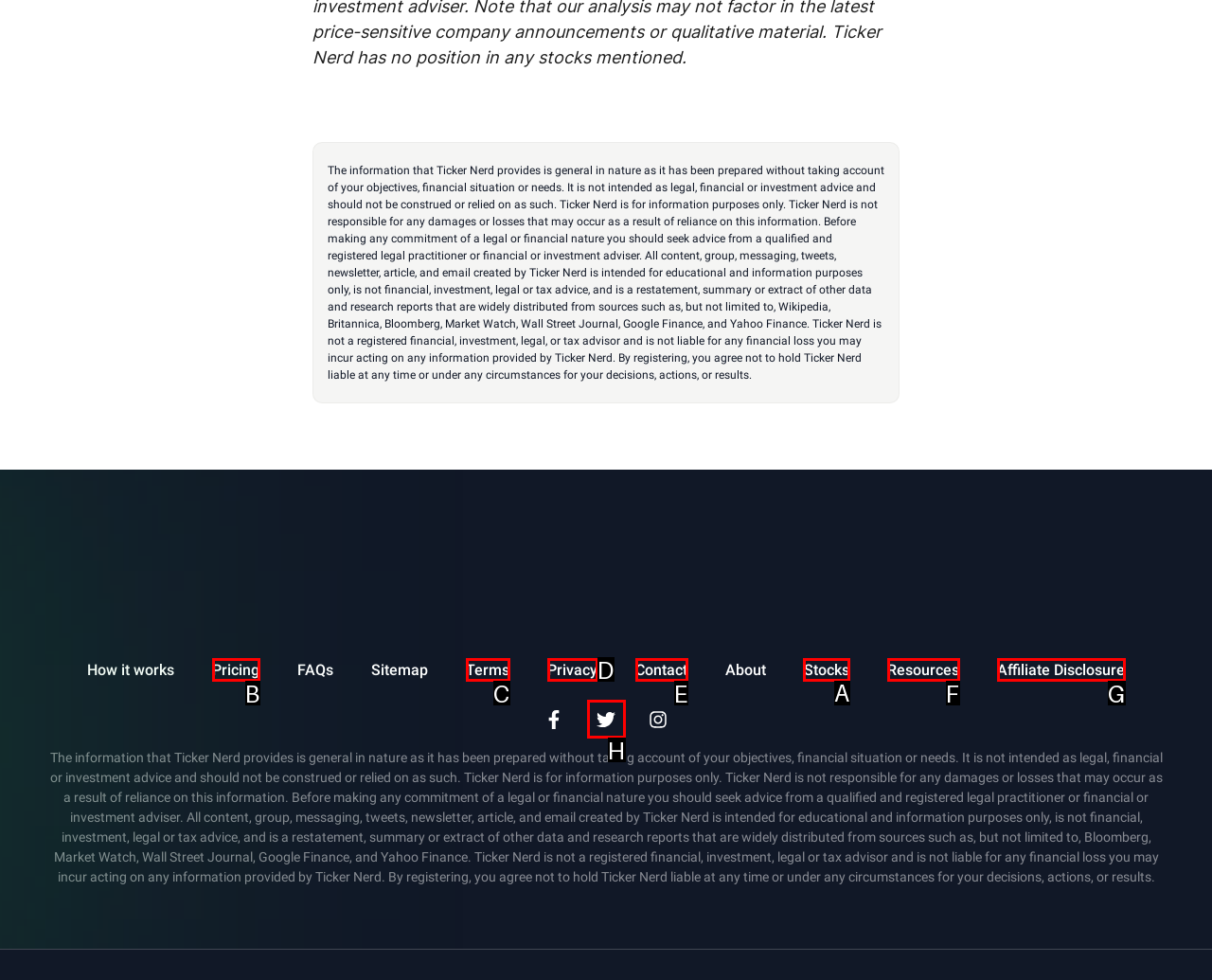Please indicate which HTML element should be clicked to fulfill the following task: Visit 'Stocks'. Provide the letter of the selected option.

A